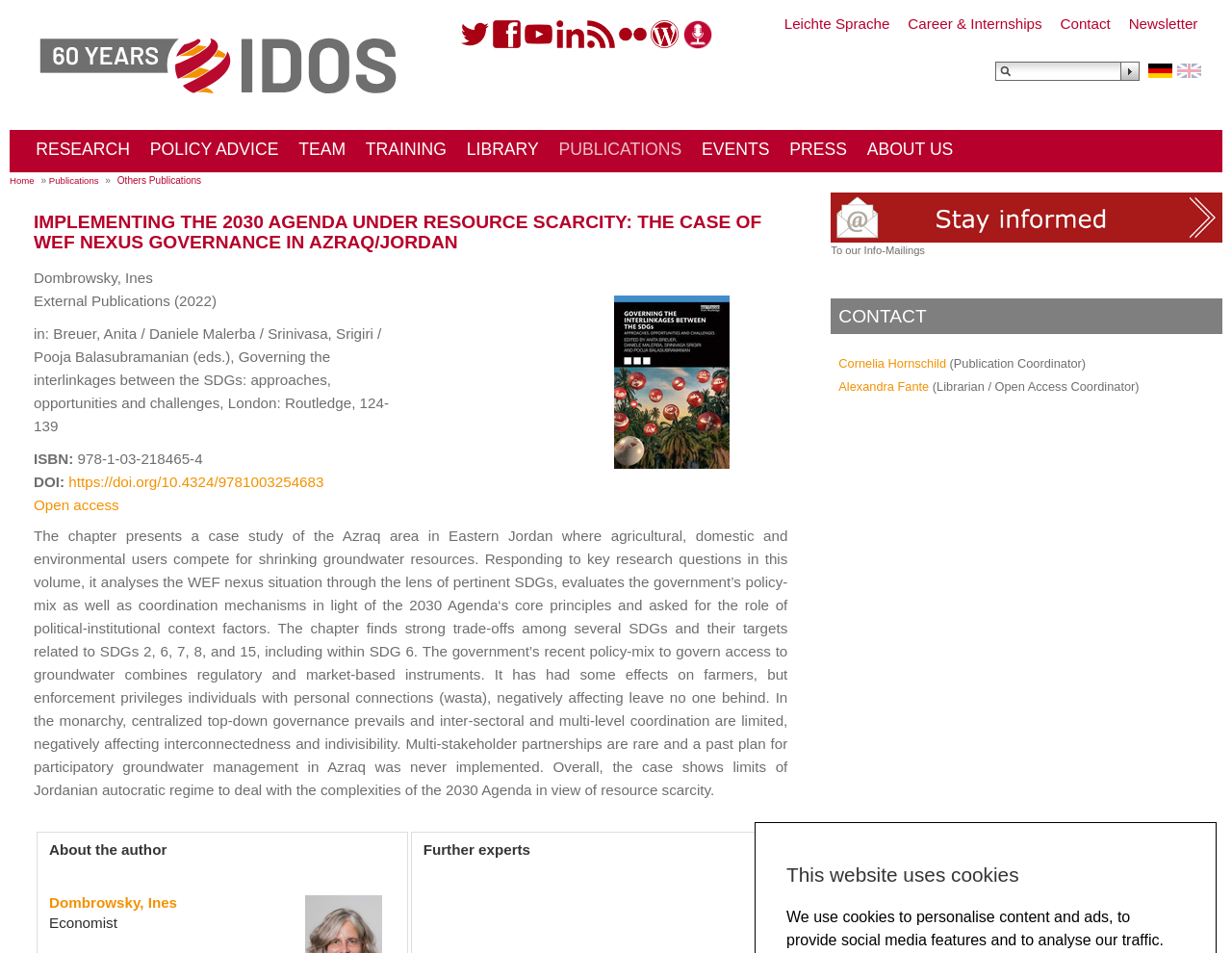Identify the coordinates of the bounding box for the element that must be clicked to accomplish the instruction: "Contact Cornelia Hornschild".

[0.681, 0.374, 0.768, 0.389]